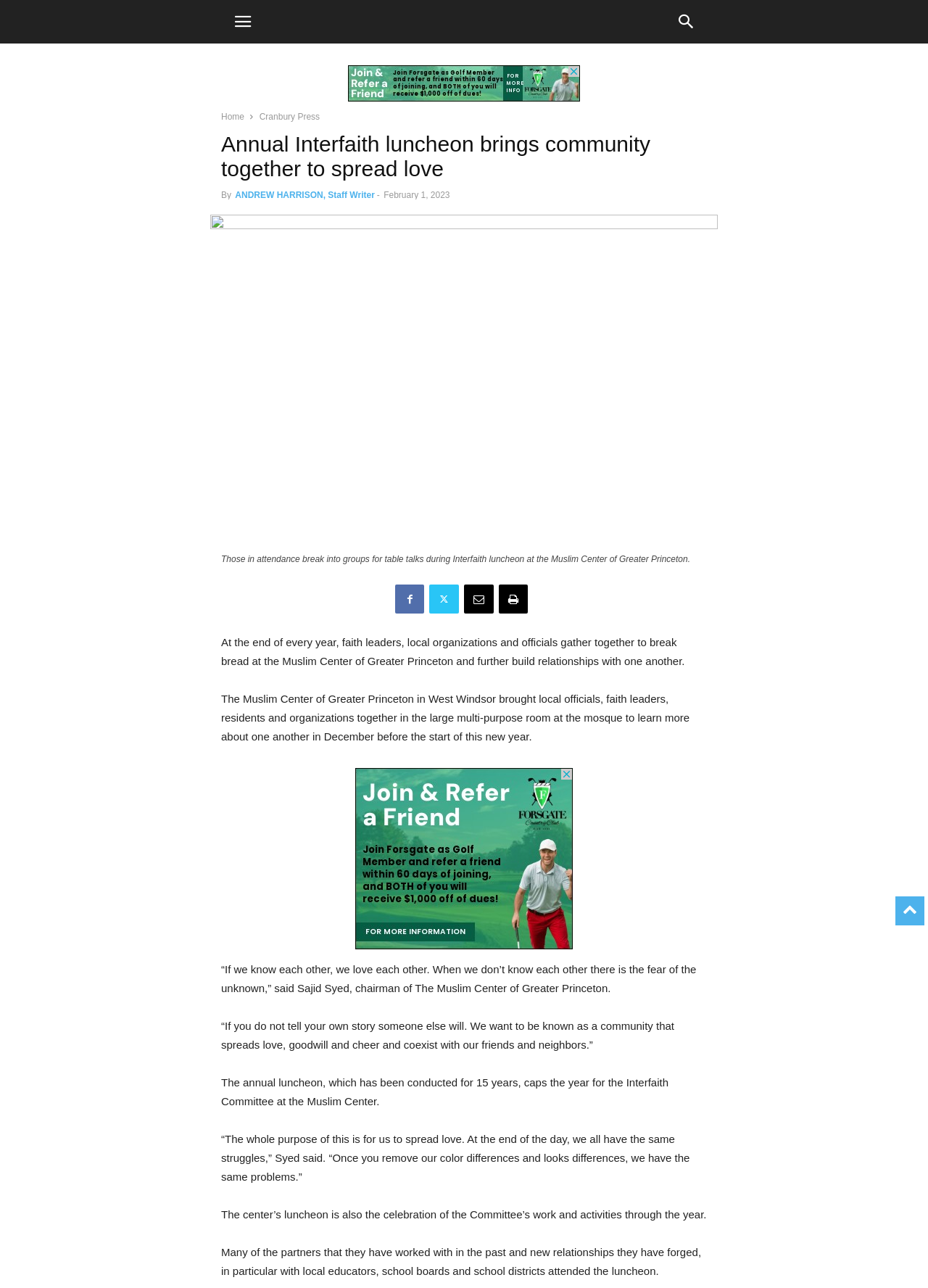Identify the bounding box coordinates for the element you need to click to achieve the following task: "Click the share button with the icon ''". The coordinates must be four float values ranging from 0 to 1, formatted as [left, top, right, bottom].

[0.426, 0.454, 0.457, 0.476]